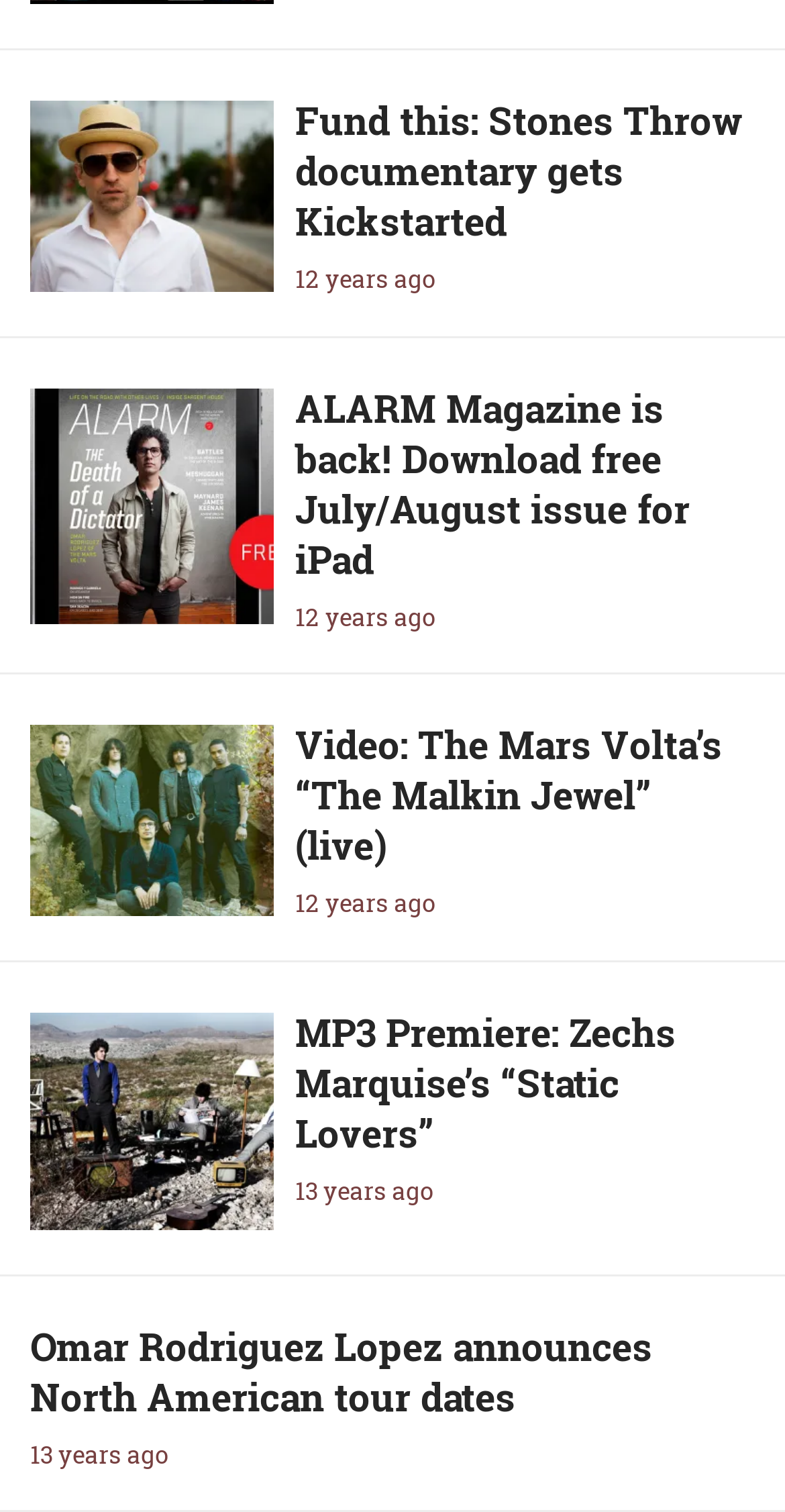Locate the bounding box coordinates of the clickable element to fulfill the following instruction: "Watch The Mars Volta’s “The Malkin Jewel” live". Provide the coordinates as four float numbers between 0 and 1 in the format [left, top, right, bottom].

[0.376, 0.475, 0.92, 0.575]